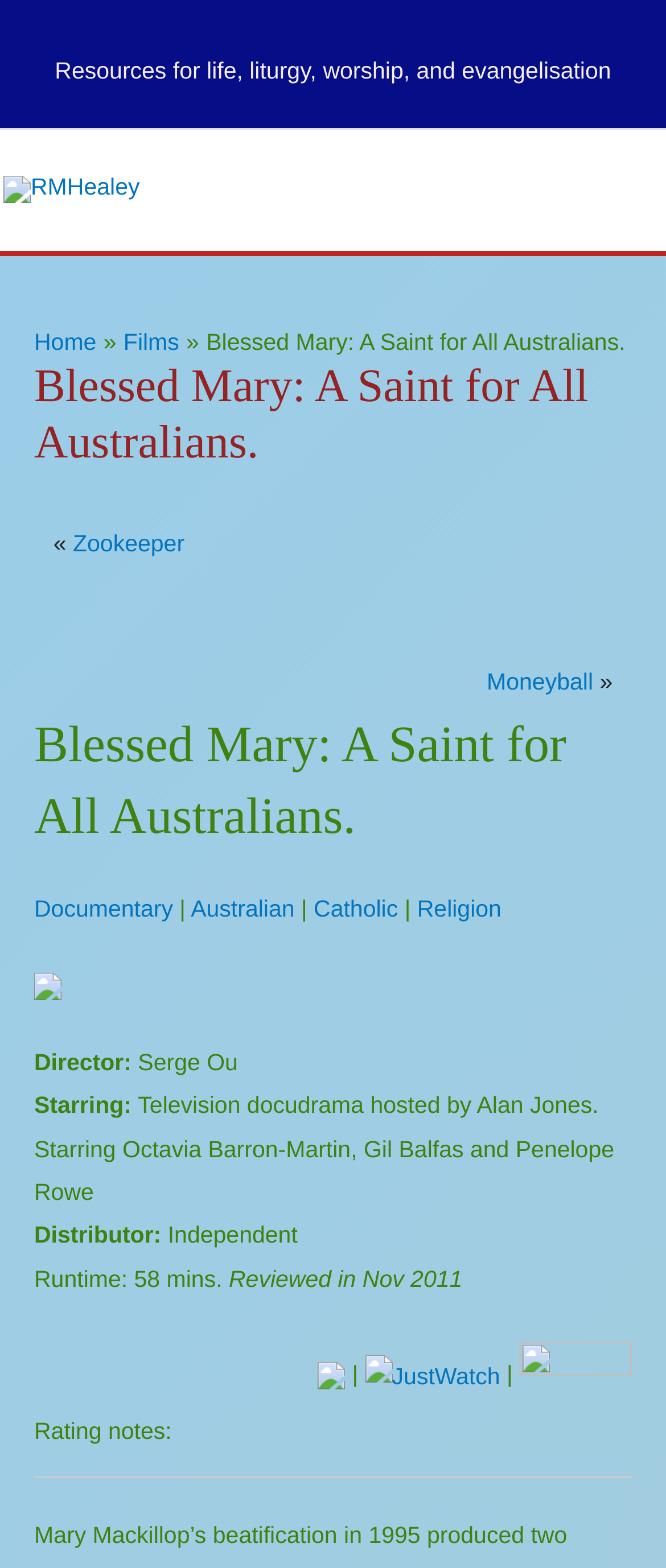Given the following UI element description: "Moneyball", find the bounding box coordinates in the webpage screenshot.

[0.731, 0.426, 0.891, 0.443]